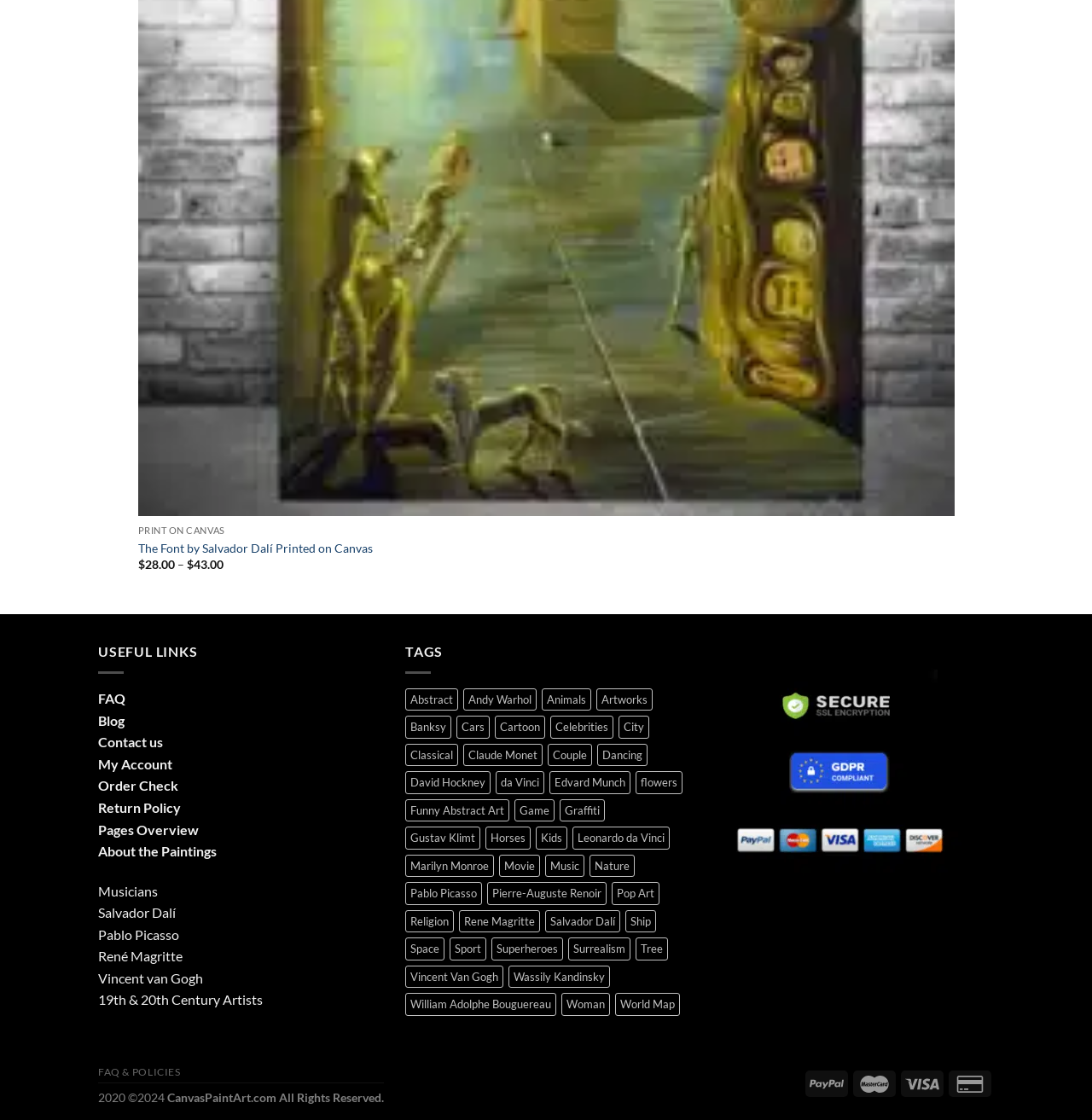Answer the question with a brief word or phrase:
What is the copyright year of CanvasPaintArt.com?

2020-2024